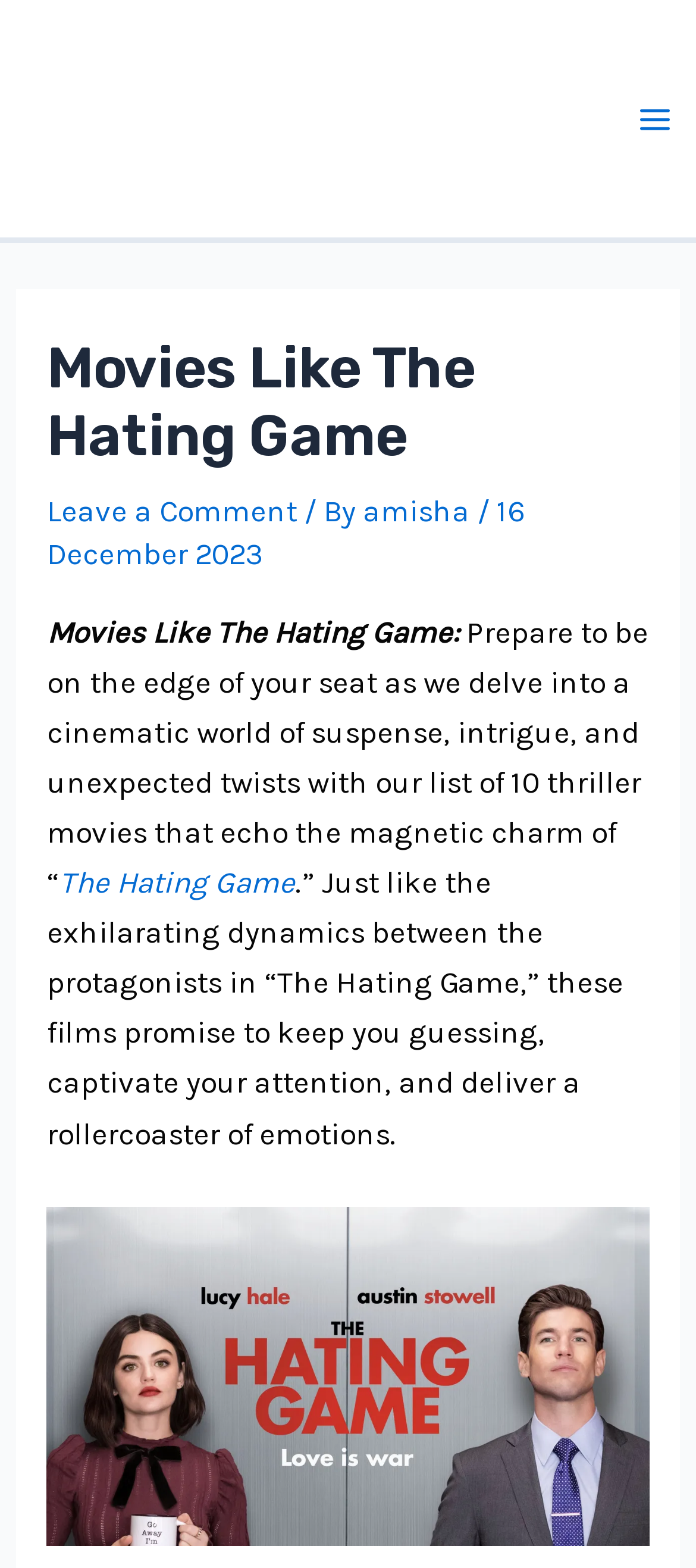What is the date of the article?
Based on the visual, give a brief answer using one word or a short phrase.

16 December 2023